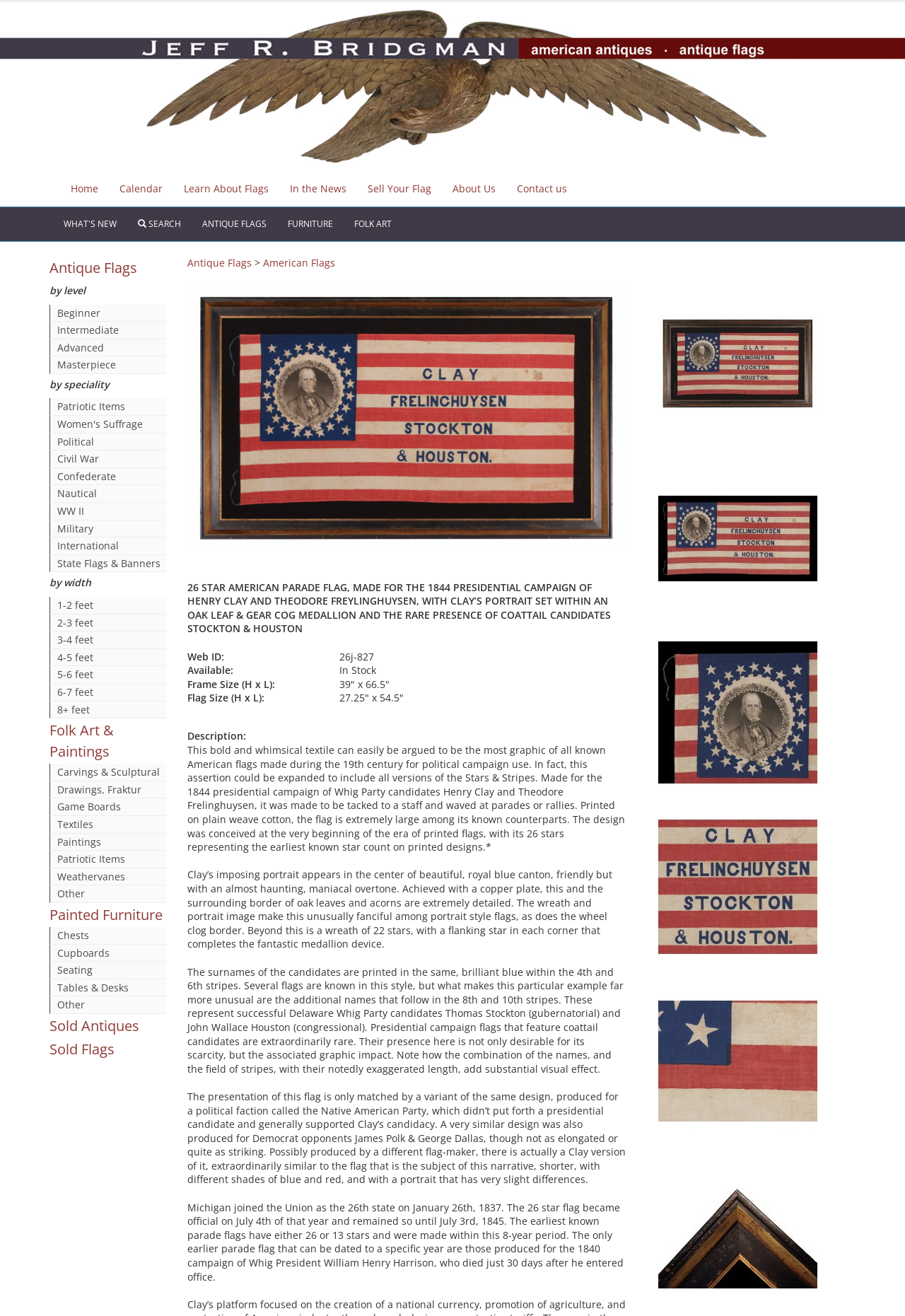Give a short answer to this question using one word or a phrase:
What is the frame size of the 26 STAR AMERICAN PARADE FLAG?

39 inches x 66.5 inches